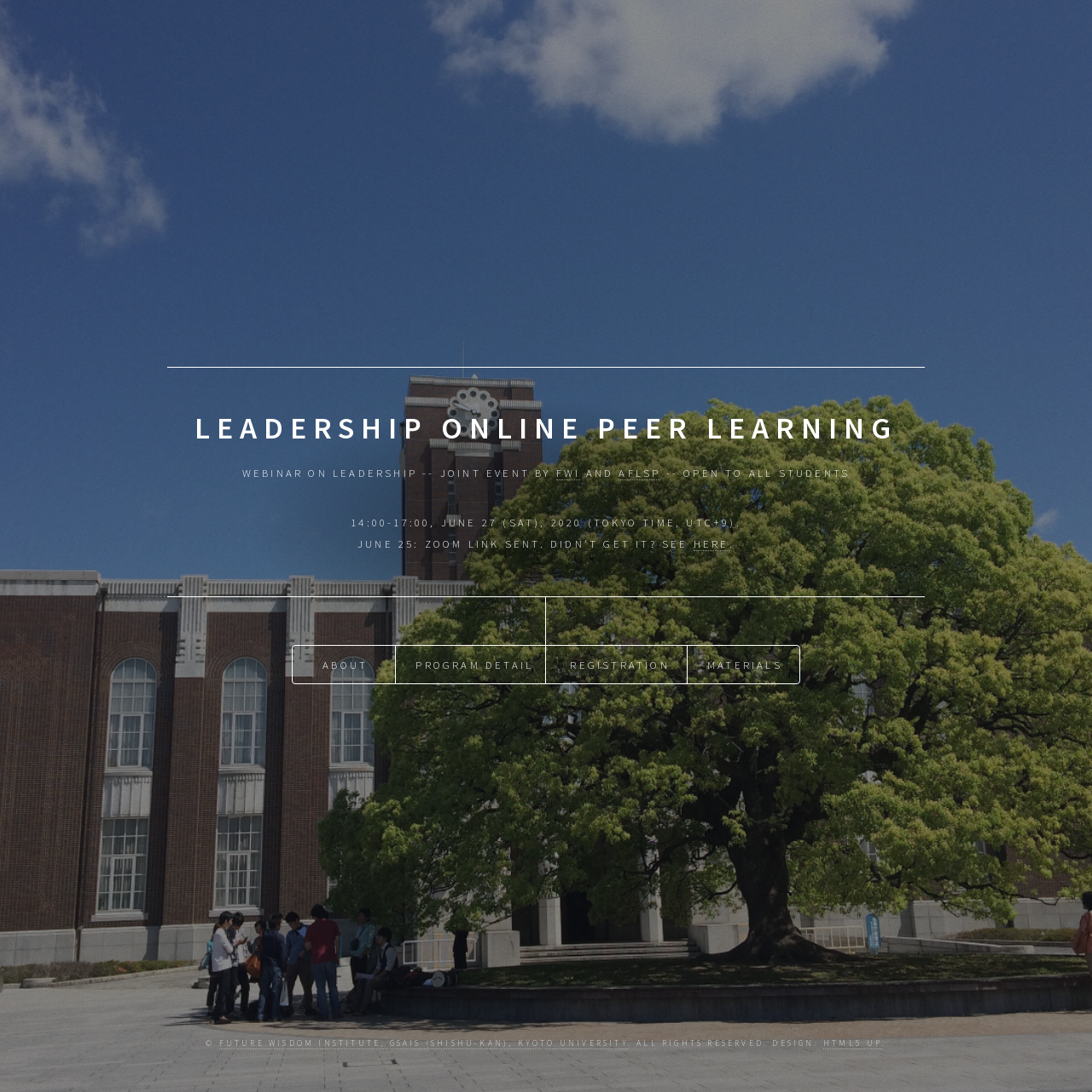Please identify the coordinates of the bounding box that should be clicked to fulfill this instruction: "Search for products".

None